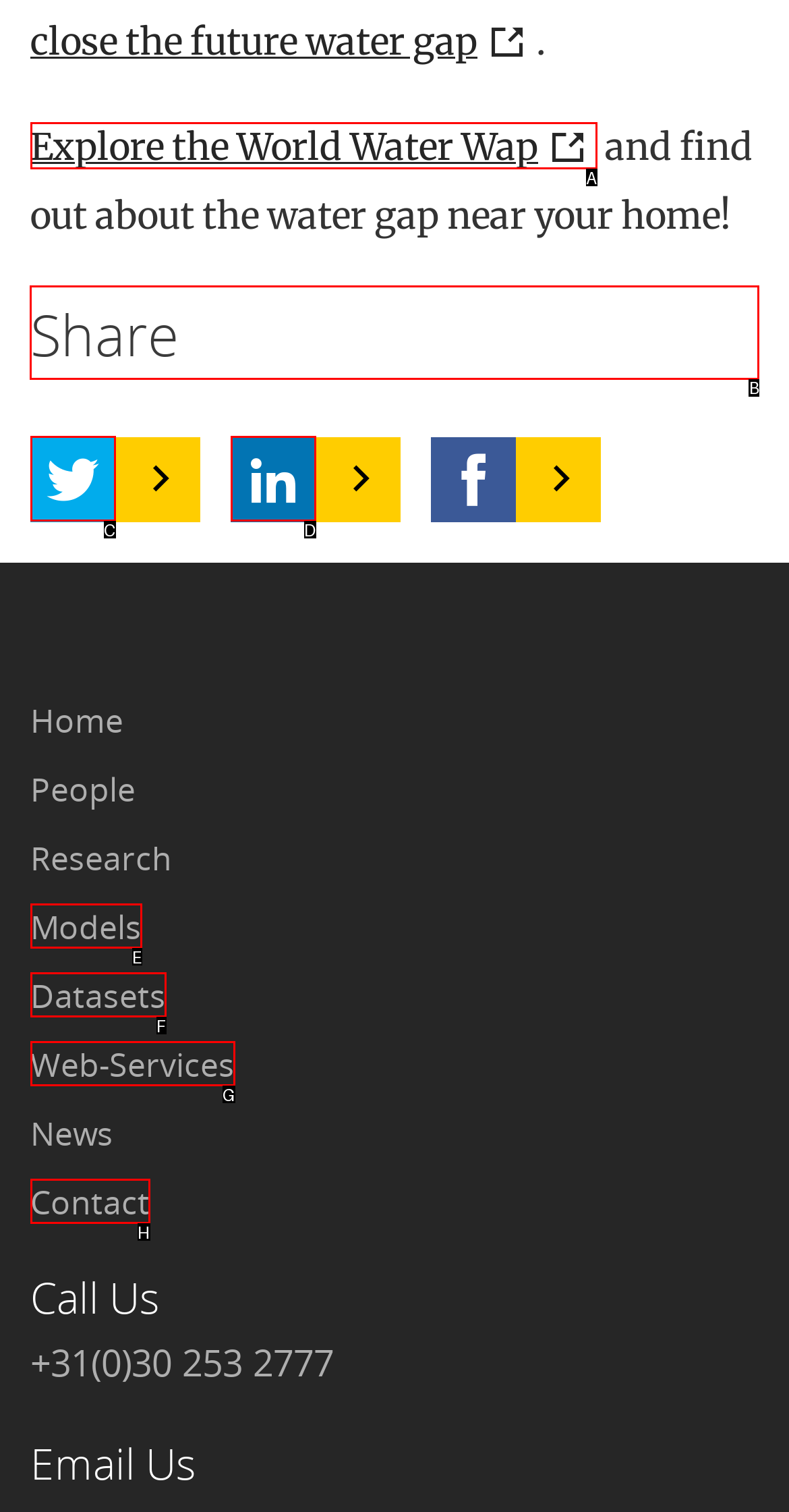Identify the letter of the option that should be selected to accomplish the following task: Share. Provide the letter directly.

B